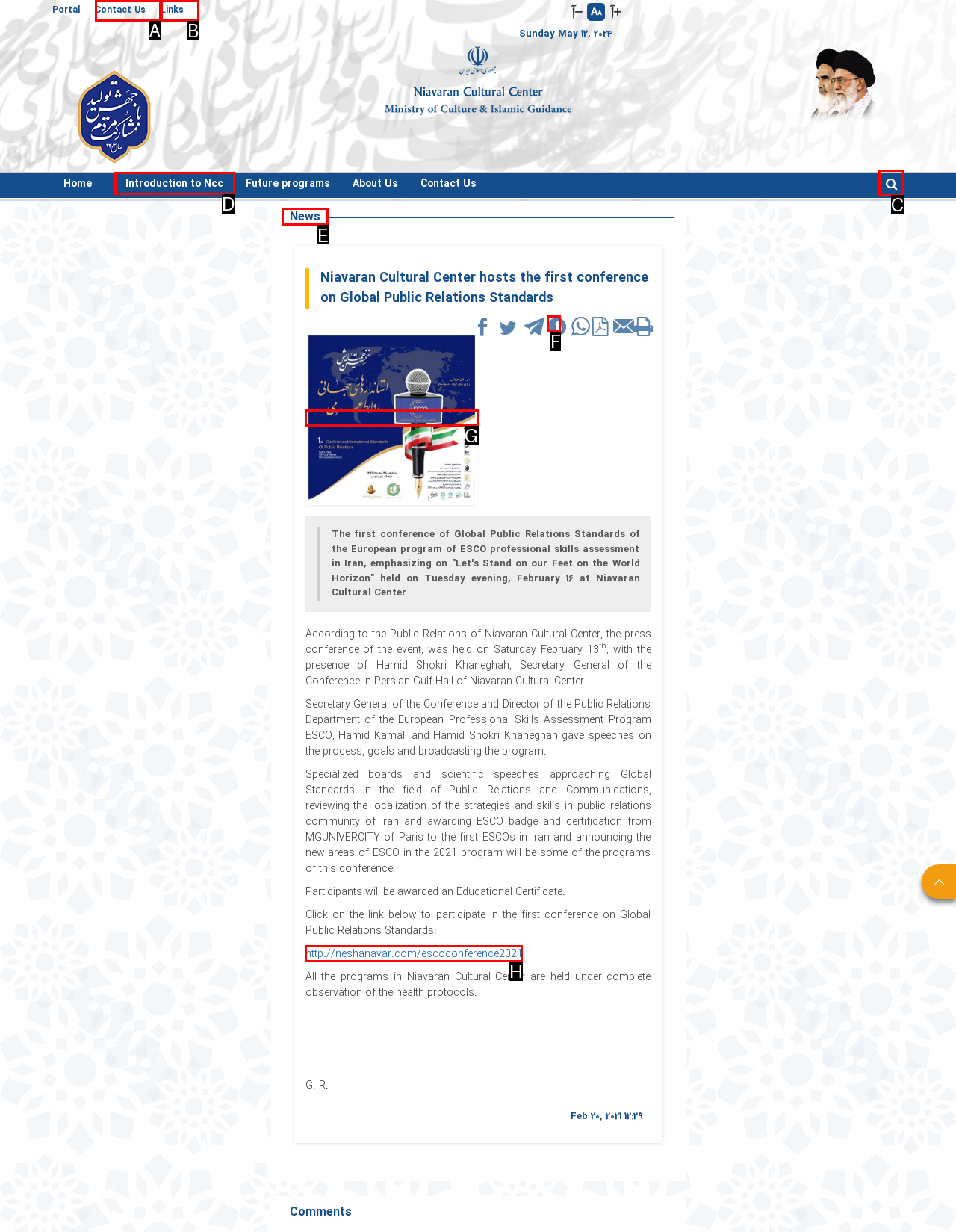Decide which HTML element to click to complete the task: Read the news Provide the letter of the appropriate option.

E